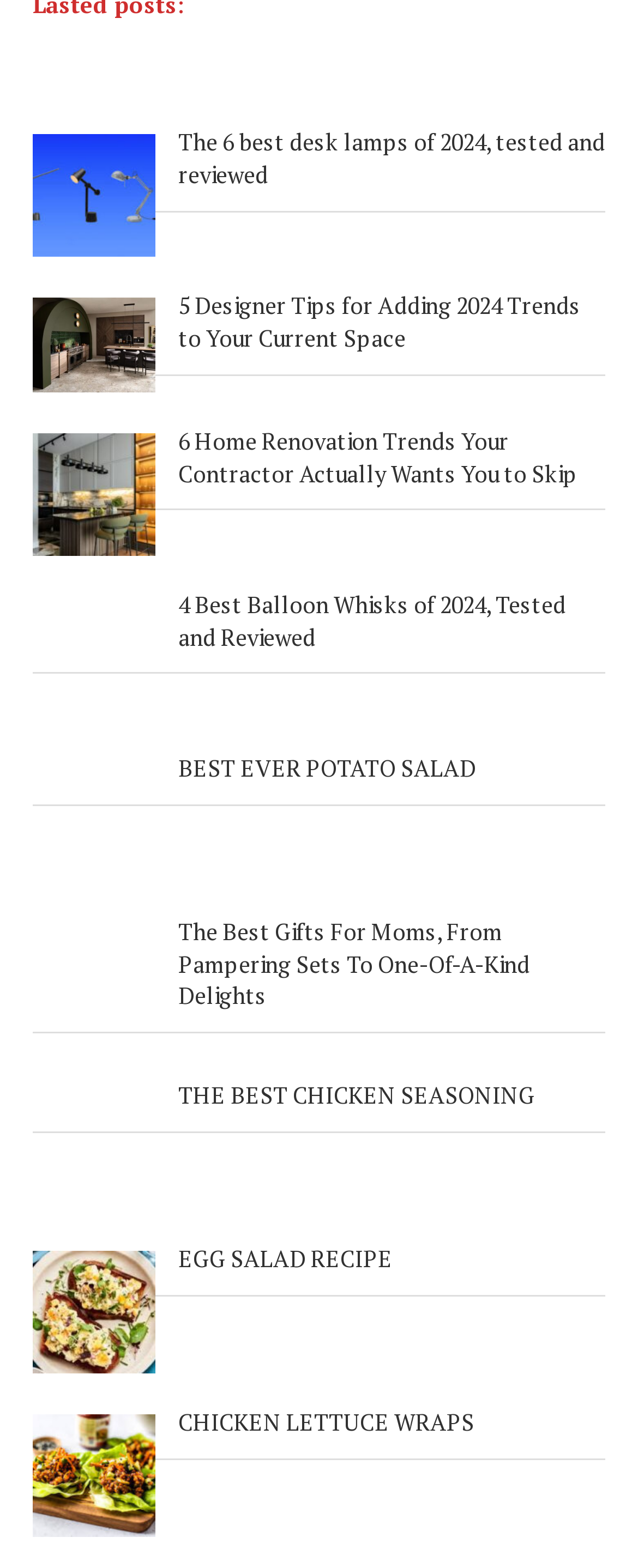What is the topic of the first link?
Using the details shown in the screenshot, provide a comprehensive answer to the question.

The first link has the text 'The 6 best desk lamps of 2024, tested and reviewed', so the topic of the first link is desk lamps.